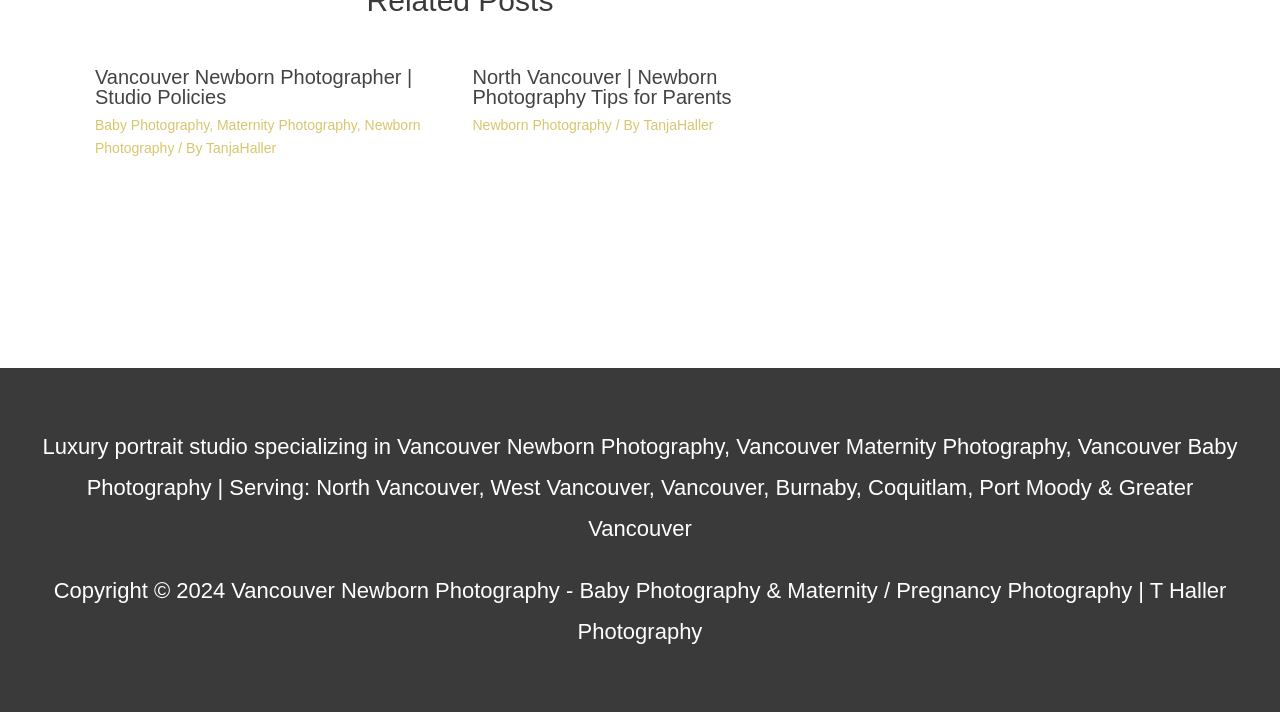Who is the photographer?
Please provide a single word or phrase in response based on the screenshot.

Tanja Haller